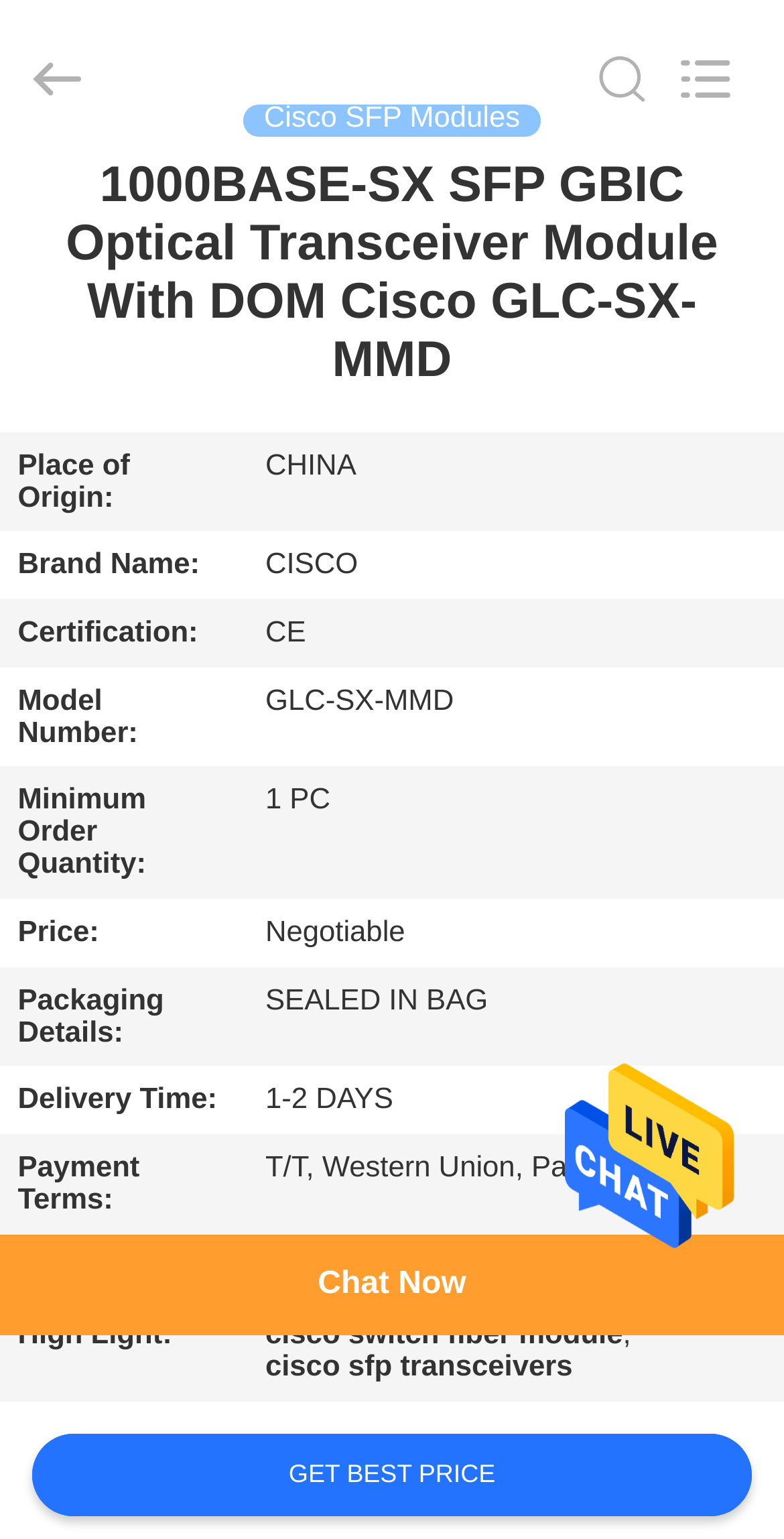Find and indicate the bounding box coordinates of the region you should select to follow the given instruction: "Search for products".

[0.0, 0.0, 0.88, 0.102]